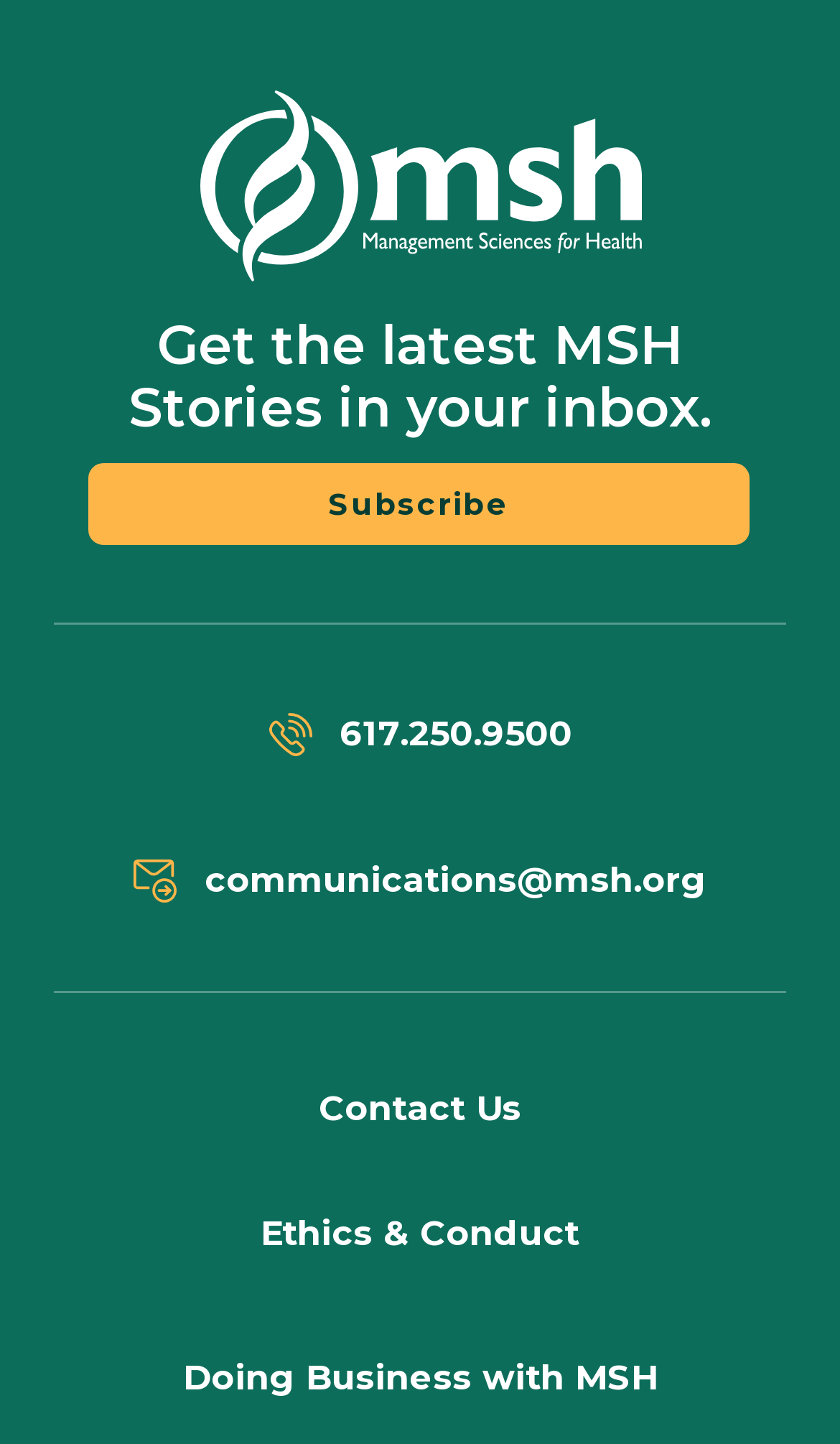What are the footer links?
Analyze the image and deliver a detailed answer to the question.

The footer links can be found at the bottom of the webpage, where there is a navigation element containing three links: 'Contact Us', 'Ethics & Conduct', and 'Doing Business with MSH'.